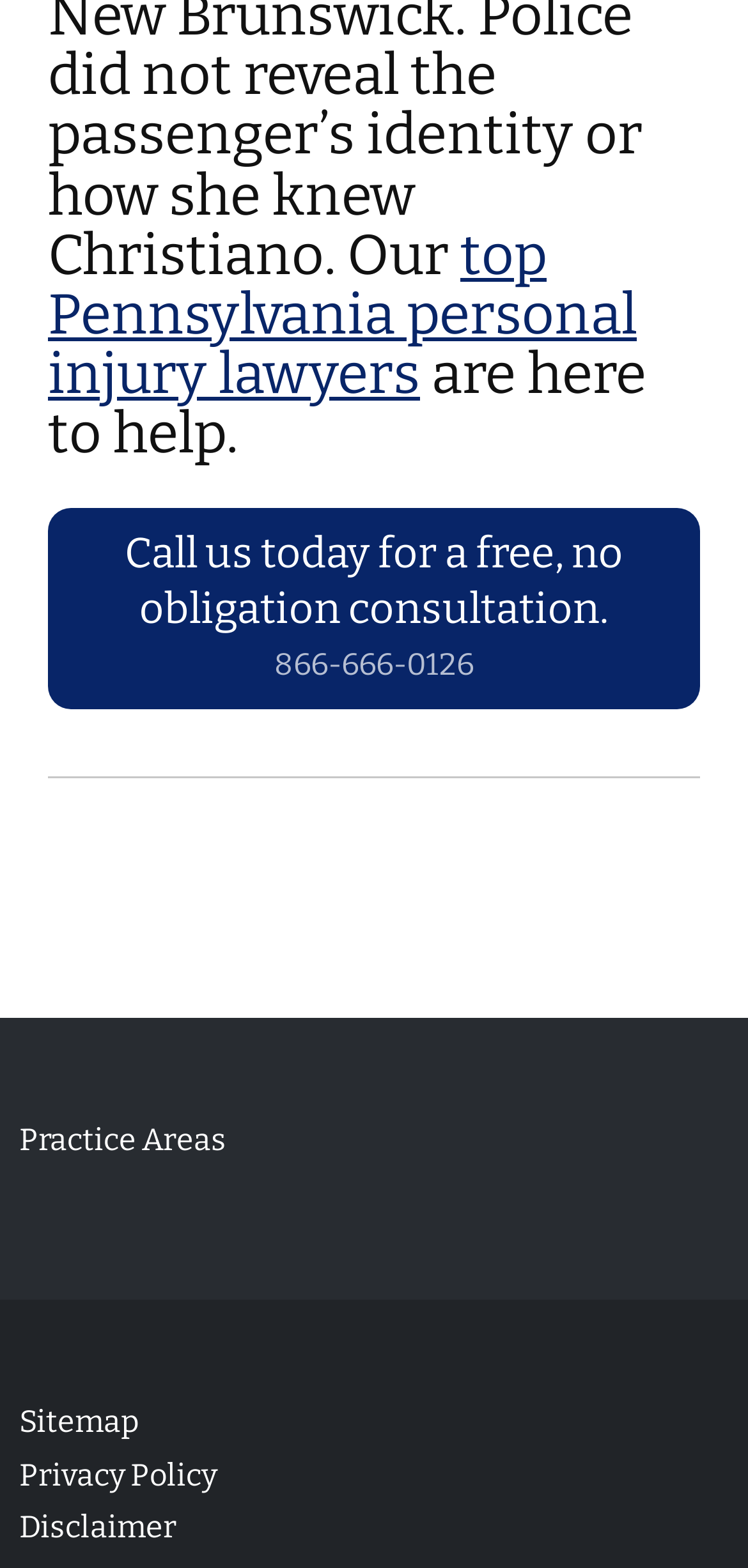What are the available practice areas?
Please respond to the question with a detailed and well-explained answer.

I found a link that says 'Practice Areas' but it does not specify what the available practice areas are. It seems to be a navigation link that would lead to a page with more information about the practice areas.